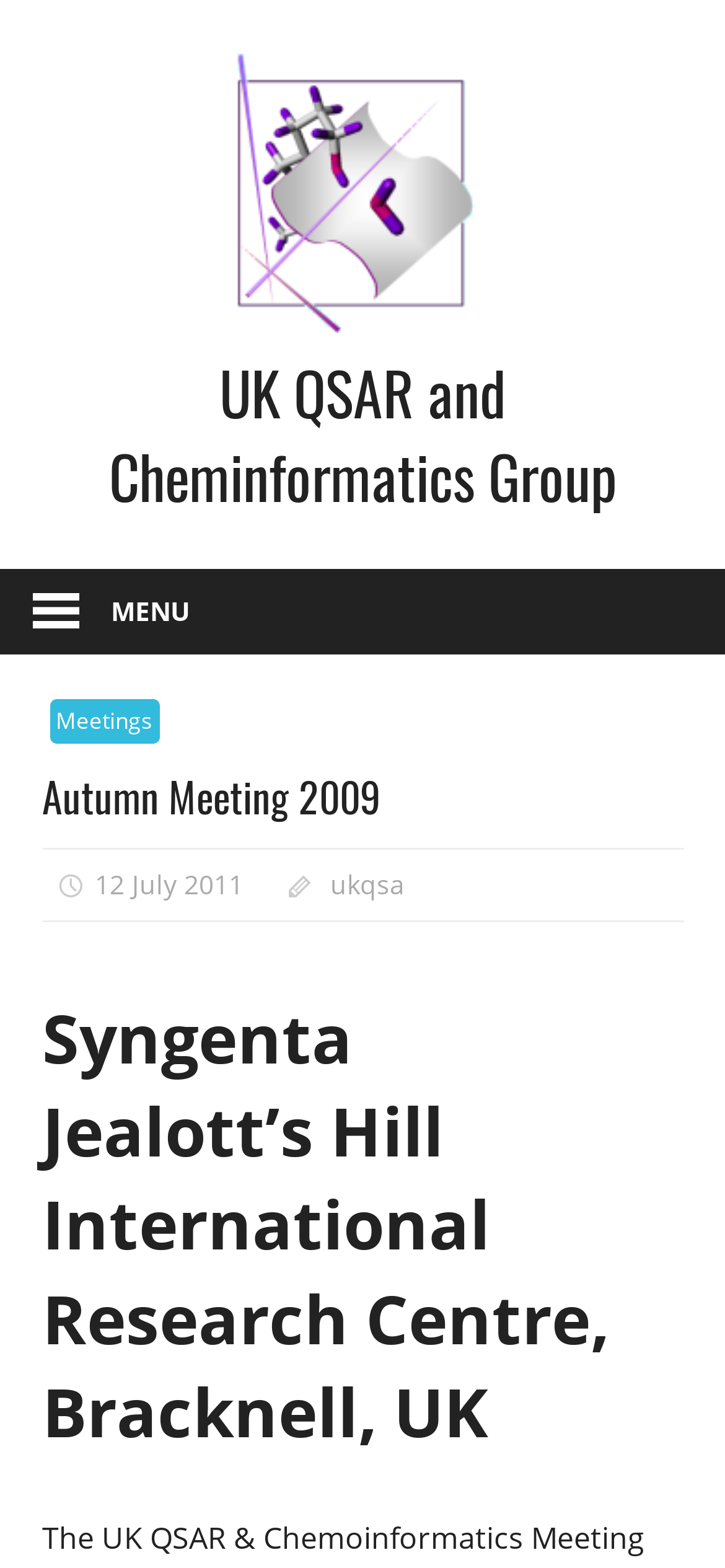What is the organization that hosts the Autumn Meeting 2009?
Look at the image and answer the question using a single word or phrase.

UK QSAR and Cheminformatics Group